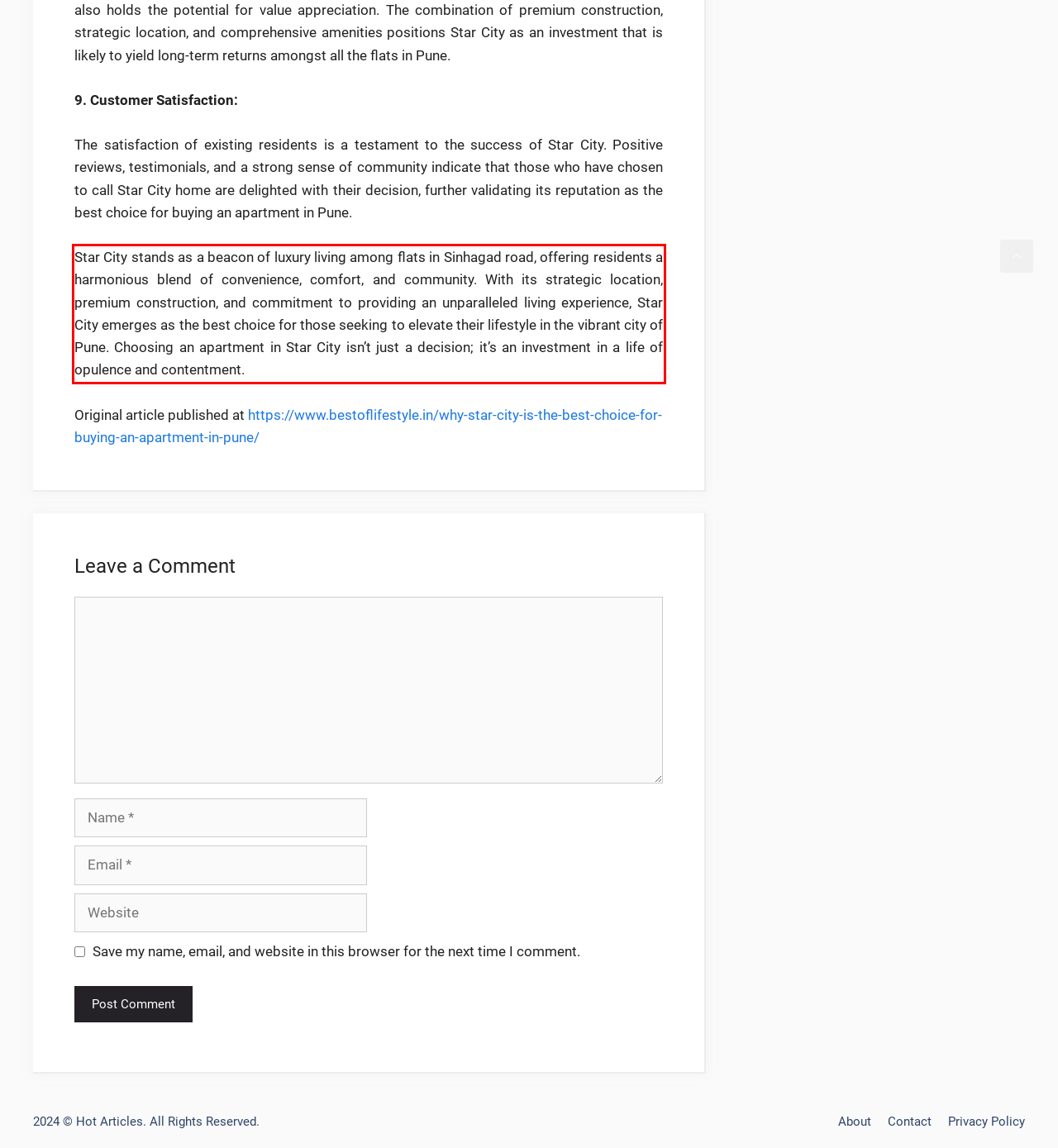Given a screenshot of a webpage, locate the red bounding box and extract the text it encloses.

Star City stands as a beacon of luxury living among flats in Sinhagad road, offering residents a harmonious blend of convenience, comfort, and community. With its strategic location, premium construction, and commitment to providing an unparalleled living experience, Star City emerges as the best choice for those seeking to elevate their lifestyle in the vibrant city of Pune. Choosing an apartment in Star City isn’t just a decision; it’s an investment in a life of opulence and contentment.